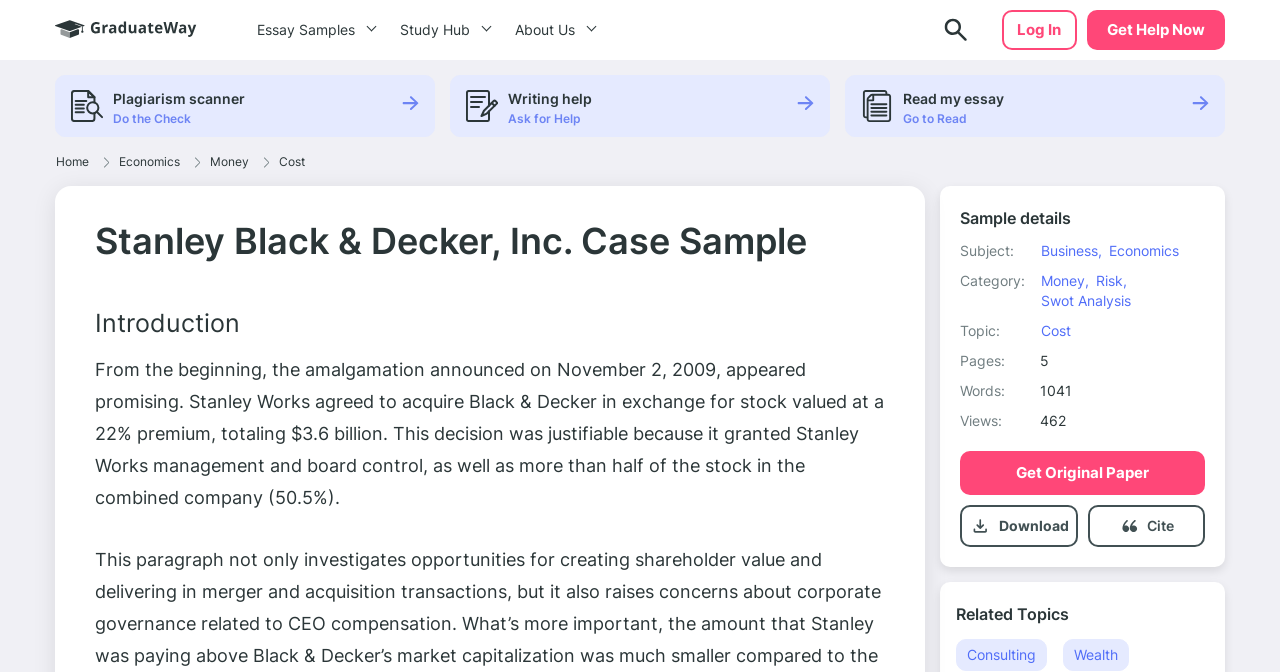Create a detailed summary of all the visual and textual information on the webpage.

The webpage is about a case sample of Stanley Black & Decker, Inc. provided by GraduateWay. At the top left corner, there is a logo and a link to the homepage. Next to the logo, there are several links to different categories, including "About Us", "Essay Samples", and "Study Hub". On the top right corner, there is a button with a logo and a "Log In" text.

Below the top navigation bar, there are three sections with images and corresponding texts. The first section has an image of a plagiarism checker and a text "Plagiarism scanner" with a "Do the Check" button. The second section has an image of writing help and a text "Ask for Help". The third section has an image of "read my essay" and a text "Read my essay" with a "Go to Read" button.

The main content of the webpage is a case sample of Stanley Black & Decker, Inc. The sample has a title "Stanley Black & Decker, Inc. Case Sample" and is divided into several sections, including "Sample details", "Introduction", and "Related Topics". The "Sample details" section provides information about the subject, category, topic, pages, words, and views of the sample. The "Introduction" section provides a brief introduction to the case sample, which describes the acquisition of Black & Decker by Stanley Works in 2009.

On the right side of the main content, there are several links to related topics, including "Consulting" and "Wealth". At the bottom of the page, there are buttons to "Get Original Paper" and "Cite" the sample.